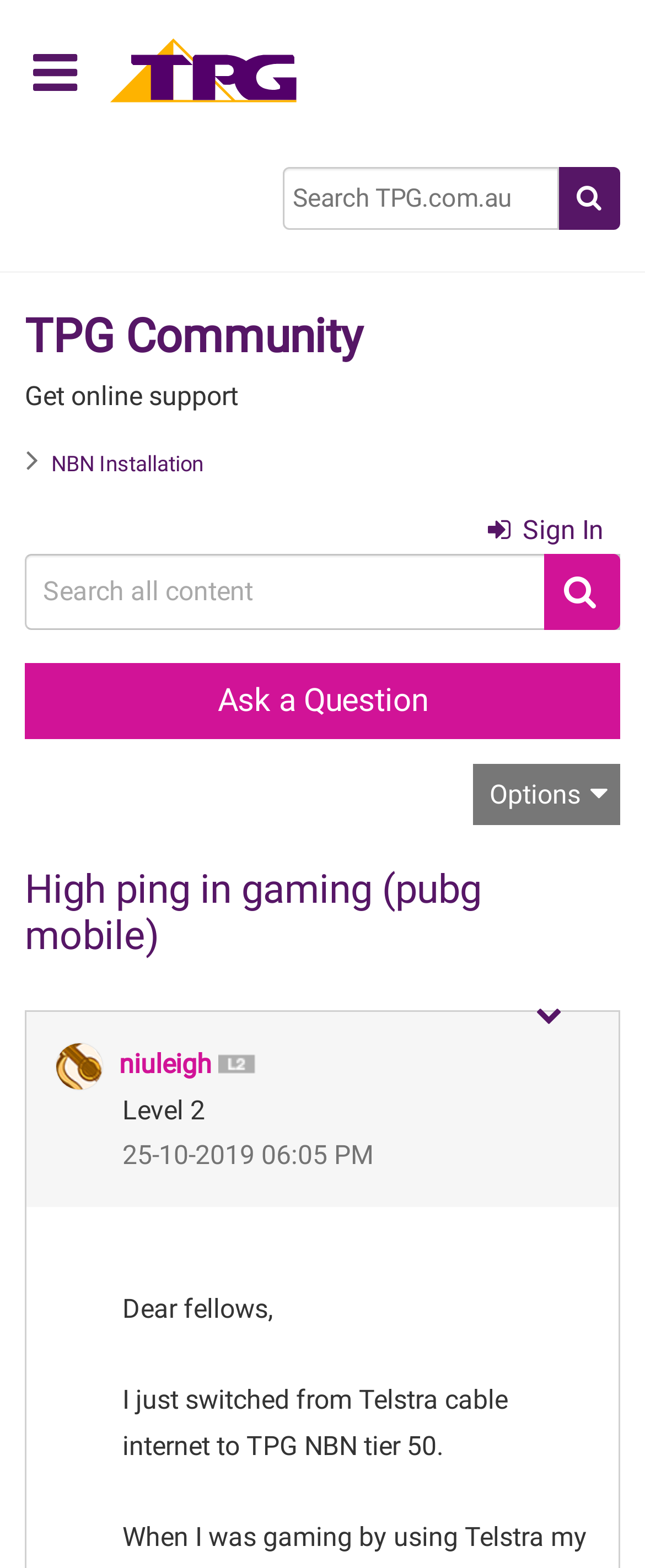Detail the various sections and features of the webpage.

This webpage is a forum post on the TPG Community website, specifically discussing high ping in gaming on PUBG Mobile. At the top left corner, there is a button with a caret symbol, followed by a "Home" link with an accompanying image. A search box is located to the right of these elements, with a magnifying glass button at the far right. 

Below this top section, the website's title "TPG Community" is displayed prominently, along with a link to the community and a static text "Get online support". A navigation section labeled "breadcrumbs" is situated below, containing a link to "NBN Installation". 

On the top right corner, there are links to "Sign In" and a "Search" button. A text box for searching is located below, accompanied by an "Ask a Question" link. An "Options" button is situated to the right of these elements.

The main content of the webpage is a forum post titled "High ping in gaming (pubg mobile)", which takes up most of the page. The post is written by a user named "niuleigh", whose profile picture and level are displayed. The post's details, including the date and time it was posted, are shown below the user's information. 

The post's content starts with a greeting, followed by the user's experience of switching from Telstra cable internet to TPG NBN tier 50 and its impact on their PUBG Mobile gaming experience.